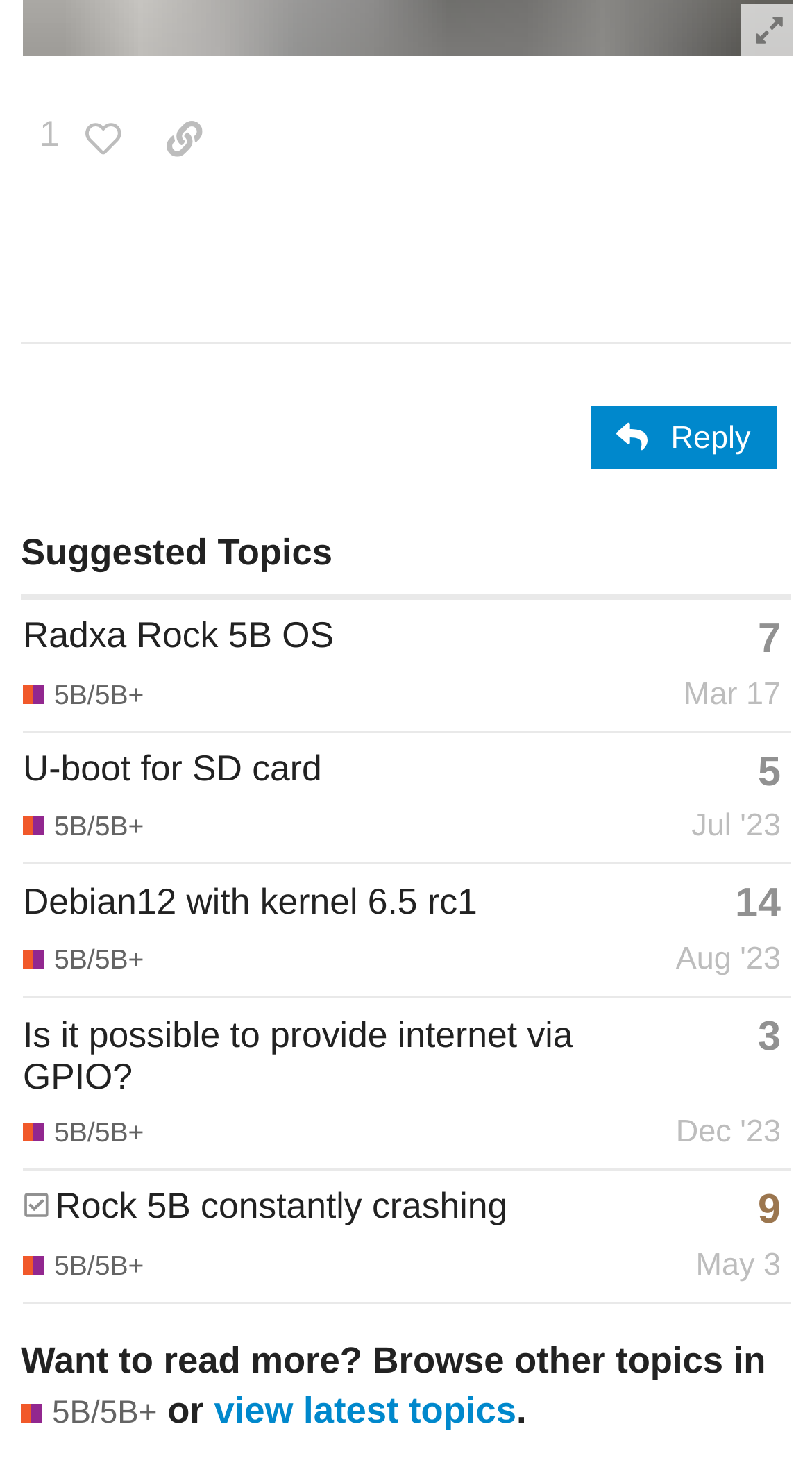Point out the bounding box coordinates of the section to click in order to follow this instruction: "View latest topics".

[0.264, 0.937, 0.636, 0.965]